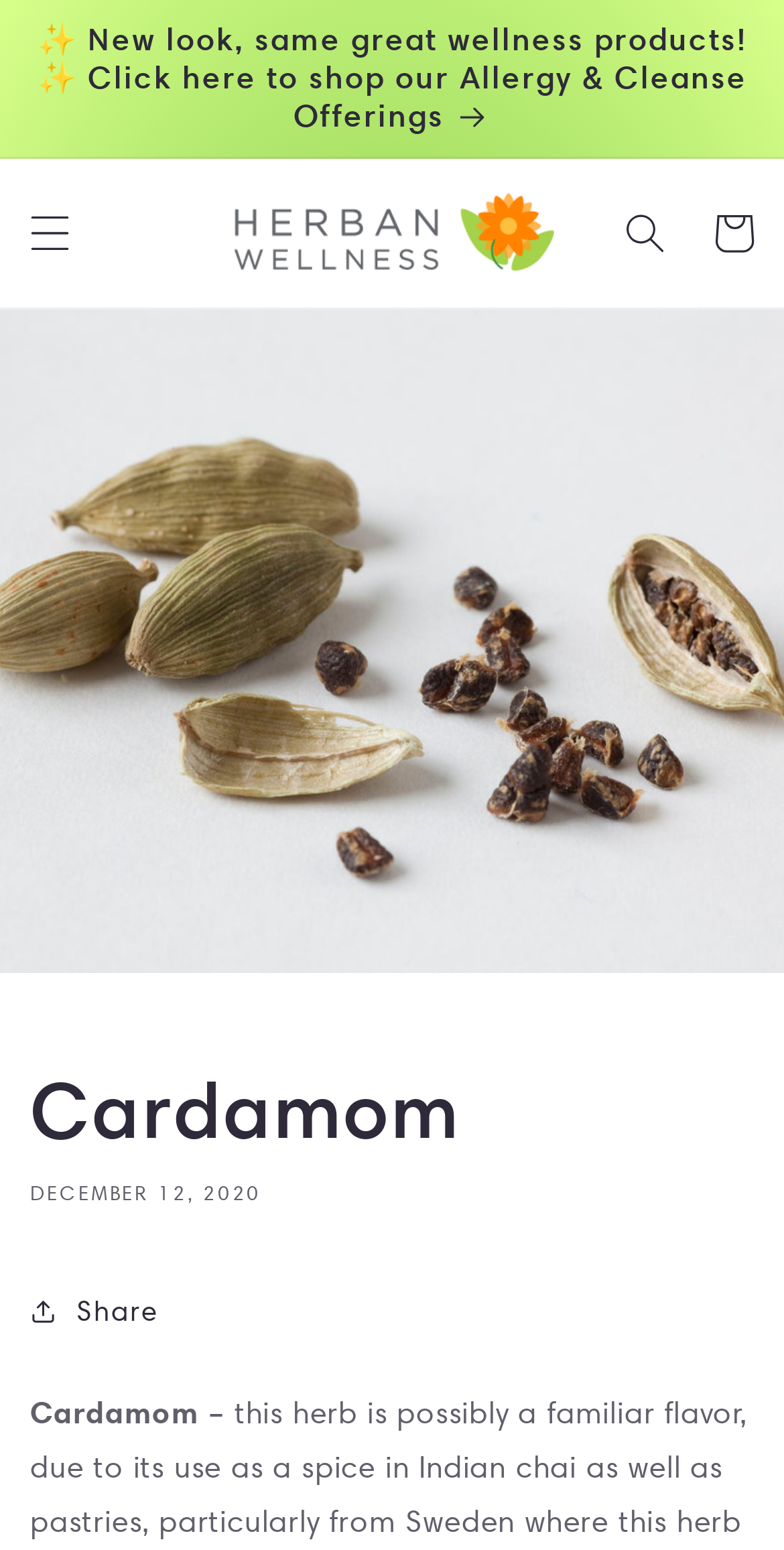What is the purpose of the button with the text 'Share'? Based on the image, give a response in one word or a short phrase.

To share content